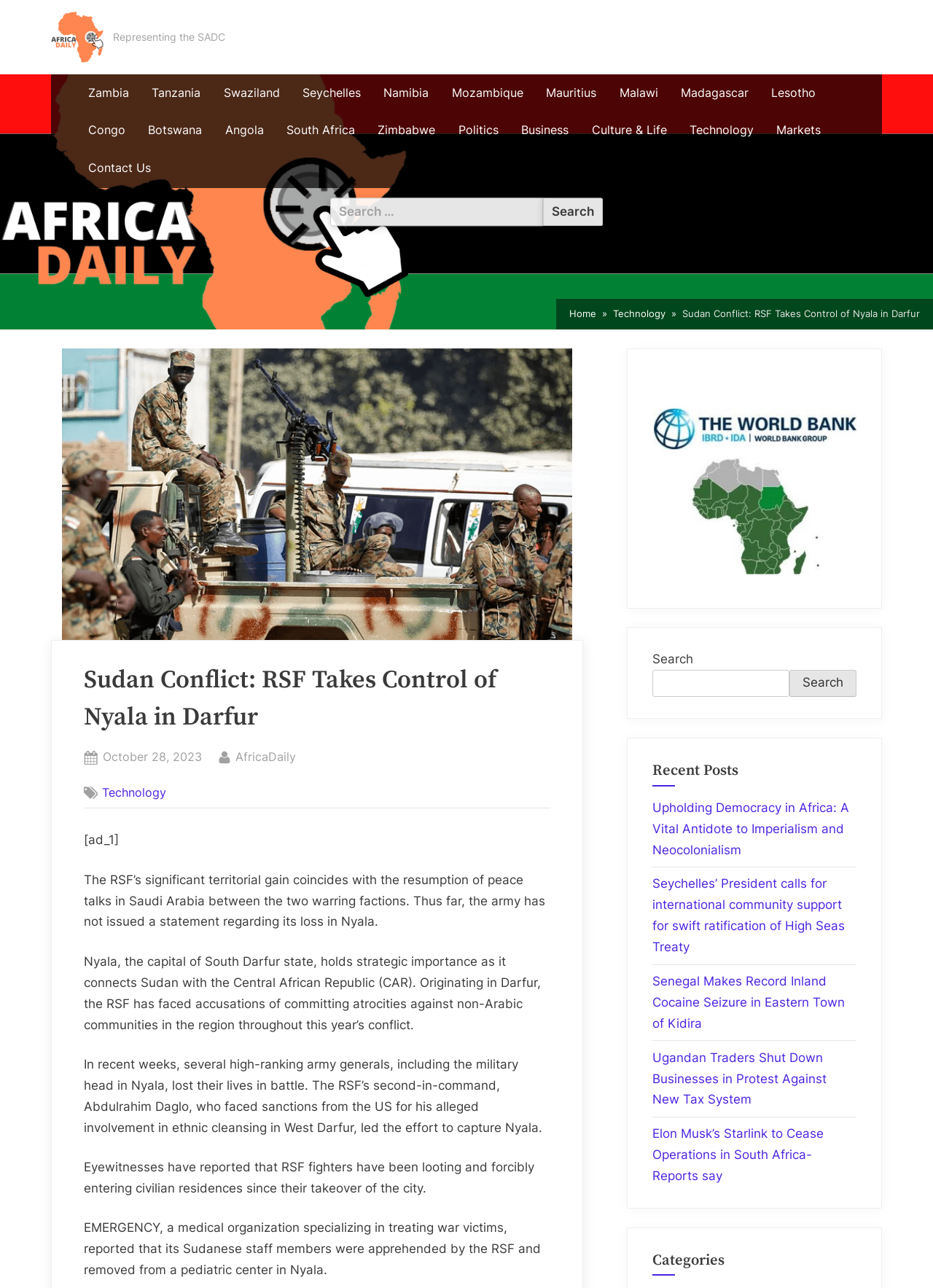Give a concise answer using one word or a phrase to the following question:
What is the name of the medical organization mentioned in the article?

EMERGENCY